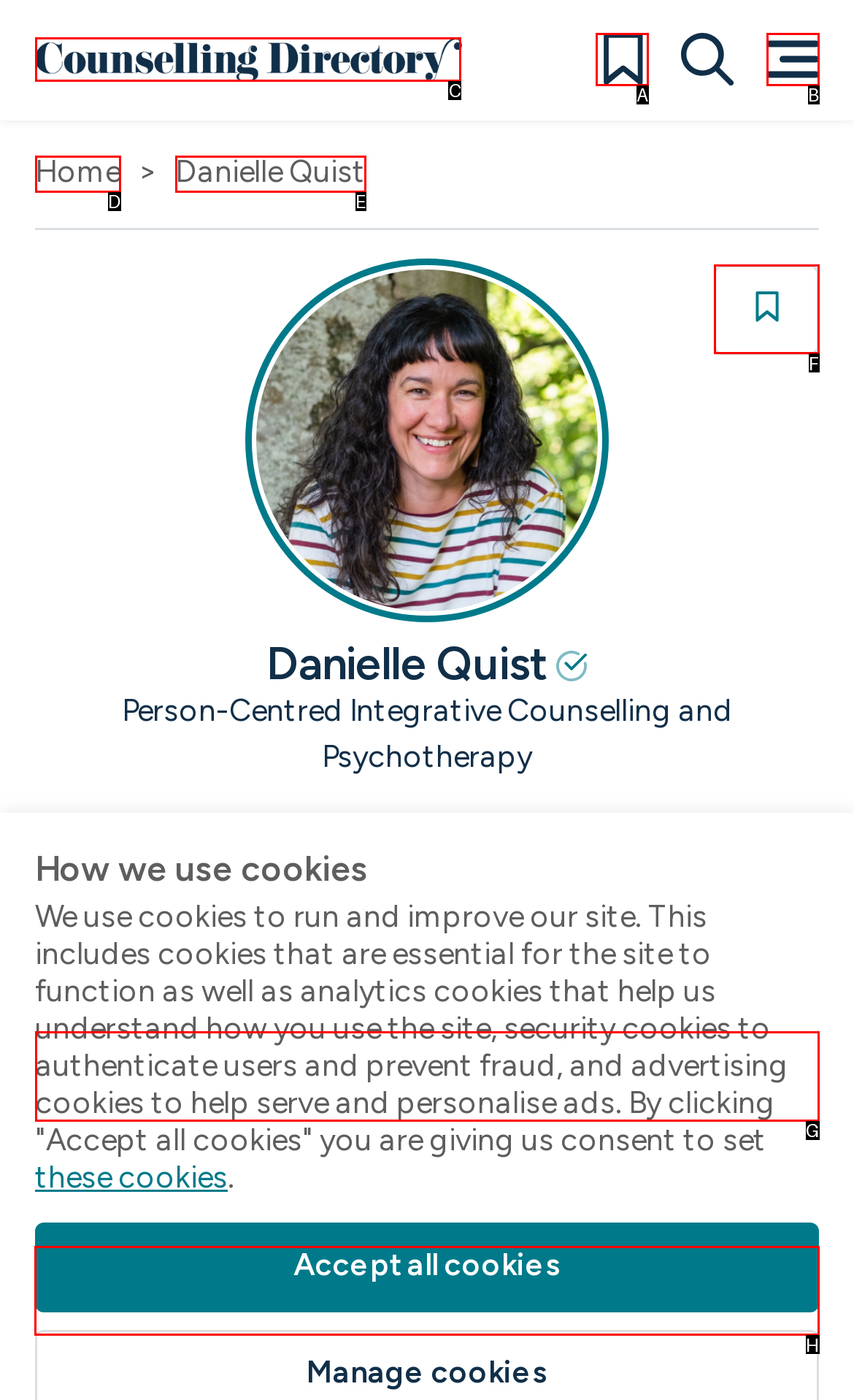Indicate the HTML element that should be clicked to perform the task: Email the Counsellor Reply with the letter corresponding to the chosen option.

H